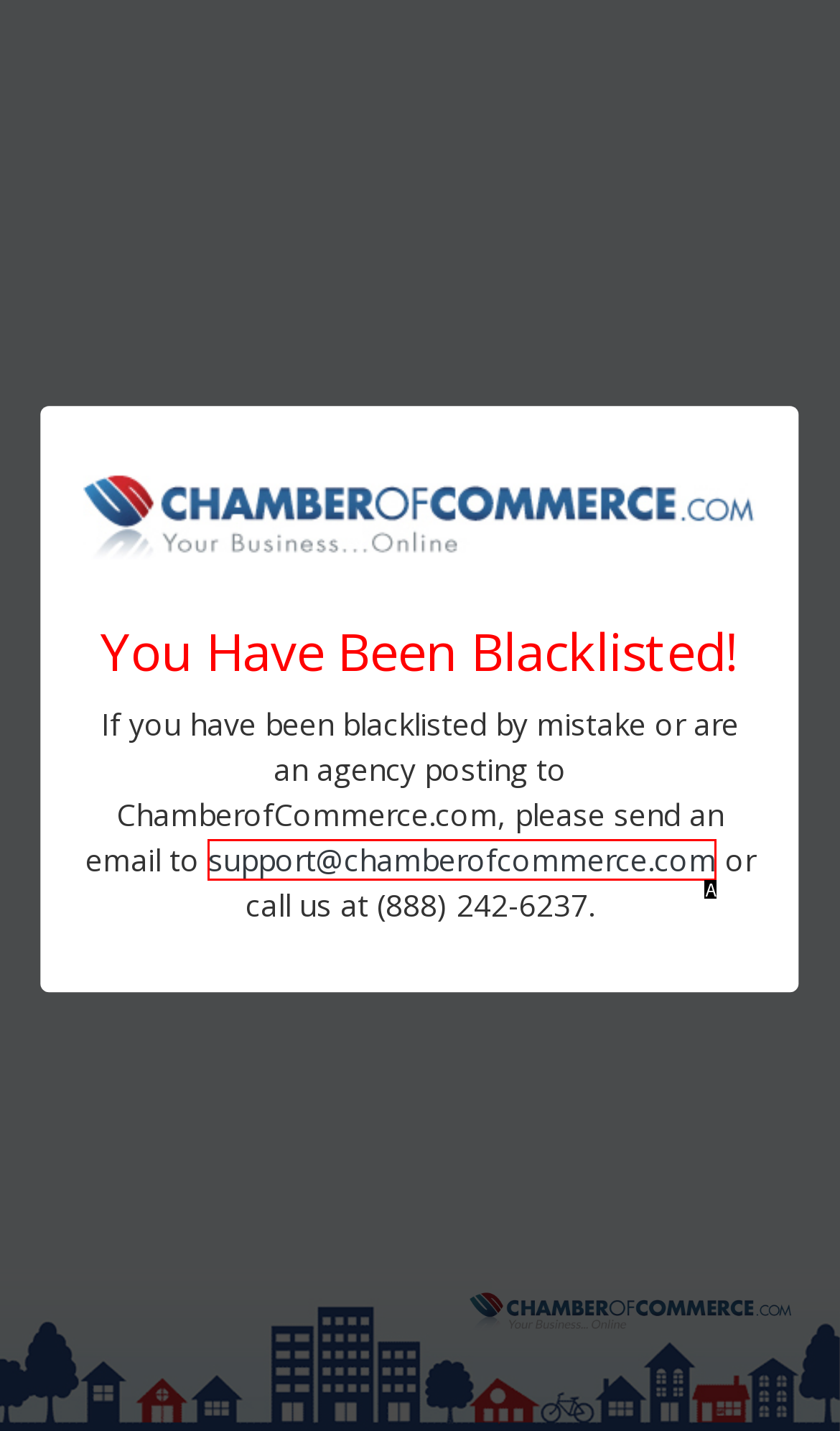Match the element description to one of the options: support@chamberofcommerce.com
Respond with the corresponding option's letter.

A